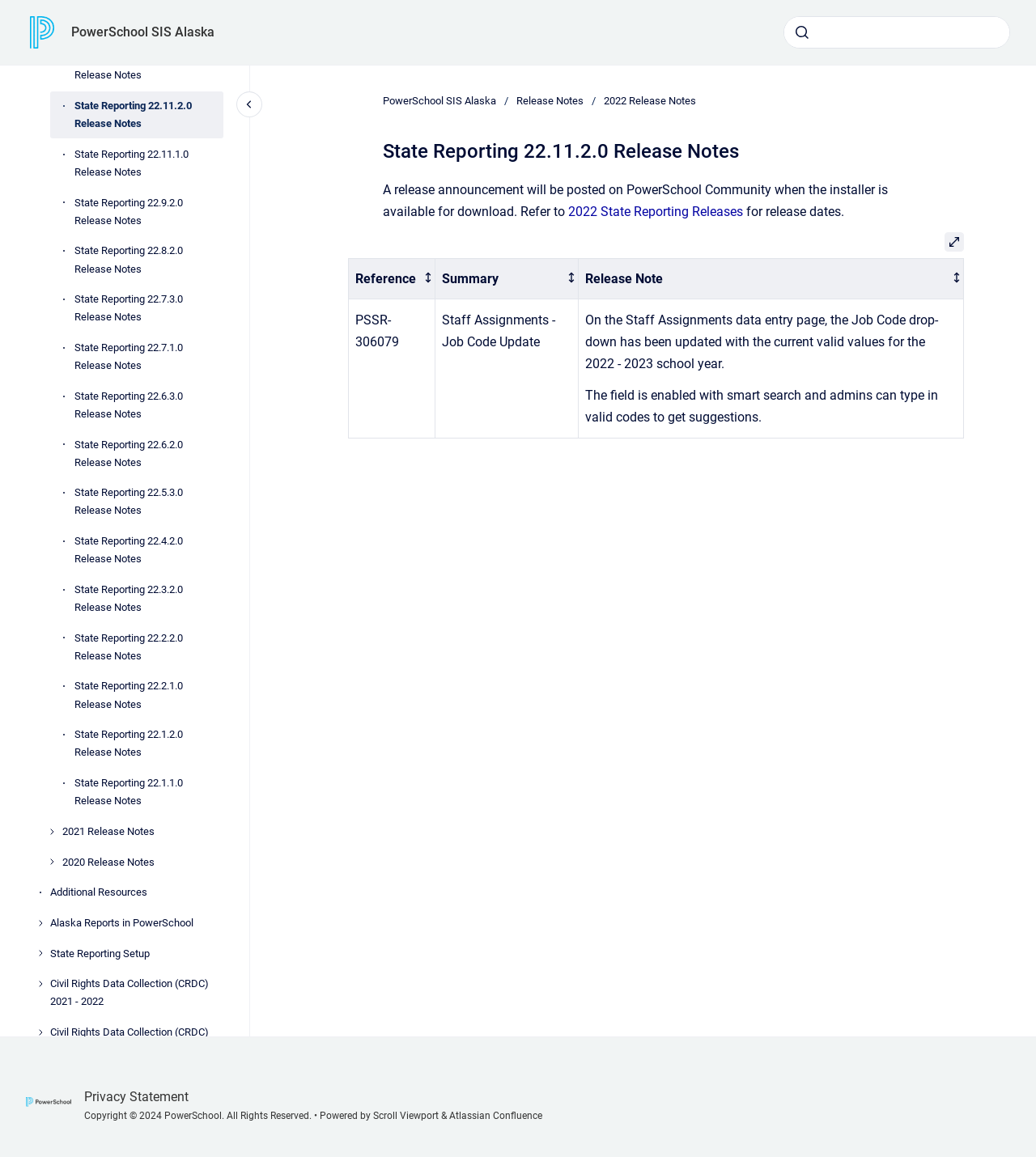Provide the bounding box coordinates of the section that needs to be clicked to accomplish the following instruction: "Check the Privacy Statement."

[0.081, 0.941, 0.182, 0.955]